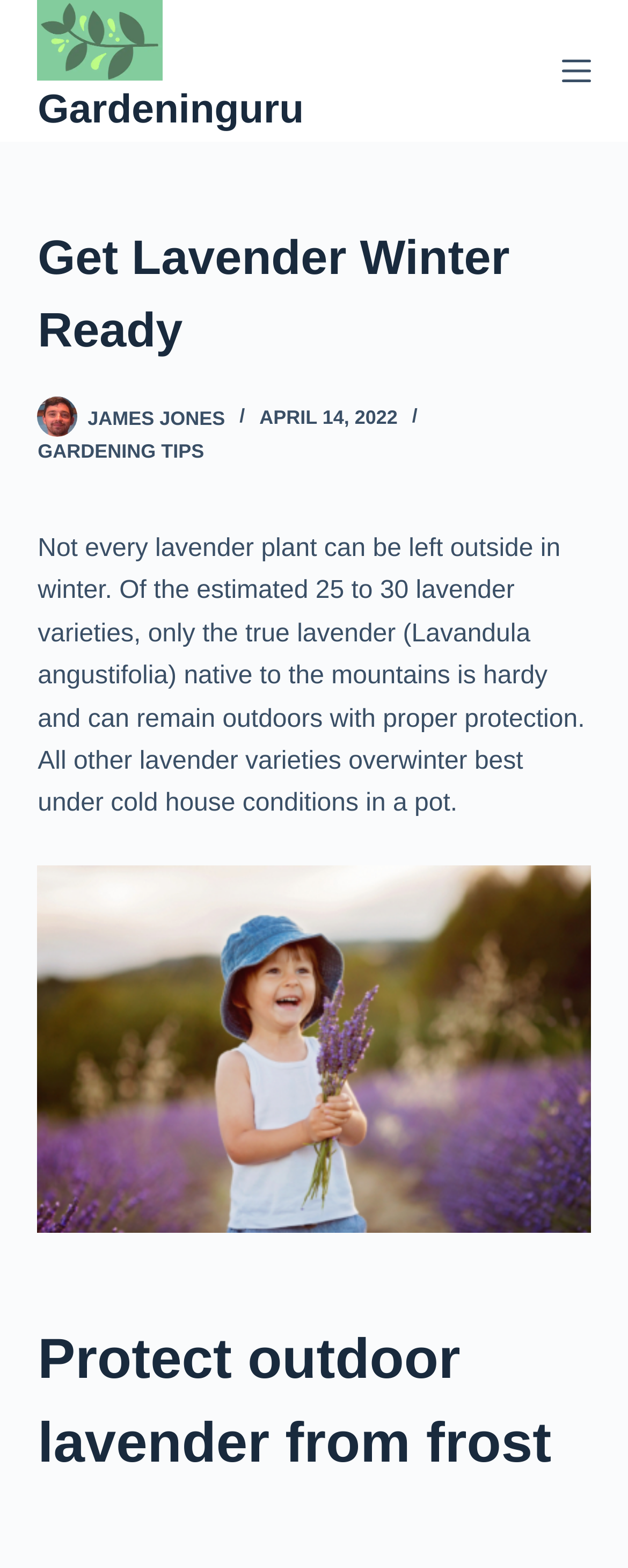How many lavender varieties are estimated?
Please look at the screenshot and answer in one word or a short phrase.

25 to 30